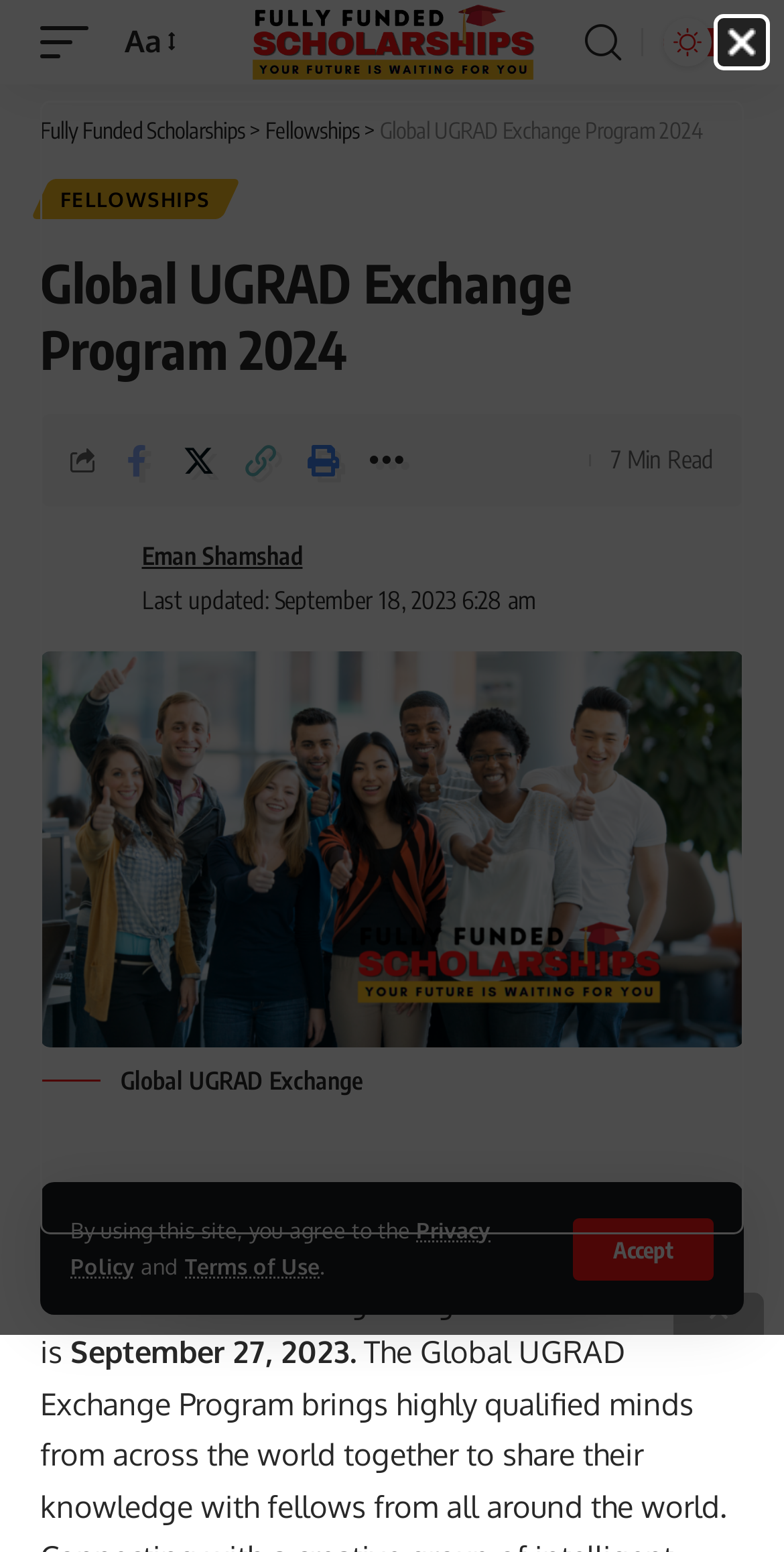Give a full account of the webpage's elements and their arrangement.

The webpage is about the Global UGRAD Exchange Program 2024, a fully funded scholarship opportunity. At the top, there is a navigation menu with links to "Fully Funded Scholarships", "Fellowships", and the program's name. Below the menu, there is a header section with a prominent title "Global UGRAD Exchange Program 2024" and a smaller text "Last updated: September 18, 2023 6:28 am" on the right side.

On the left side of the page, there is a profile section with an image of Eman Shamshad, a link to their profile, and a timestamp. Below this section, there is a large image related to the Global UGRAD Exchange Program.

The main content of the page starts with a brief introduction, "Applications are invited for the Global UGRAD Exchange Program 2024. The last date for the Global UGRAD Exchange Program 2024 is September 27, 2023." This text is followed by a series of links and icons, possibly related to social media or sharing options.

At the bottom of the page, there are links to the "Privacy Policy" and "Terms of Use", as well as a button to "Accept" the terms. There is also a "back to top" link and a mobile trigger icon on the top-right corner of the page. Additionally, there are font resizer icons and a search bar at the top of the page.